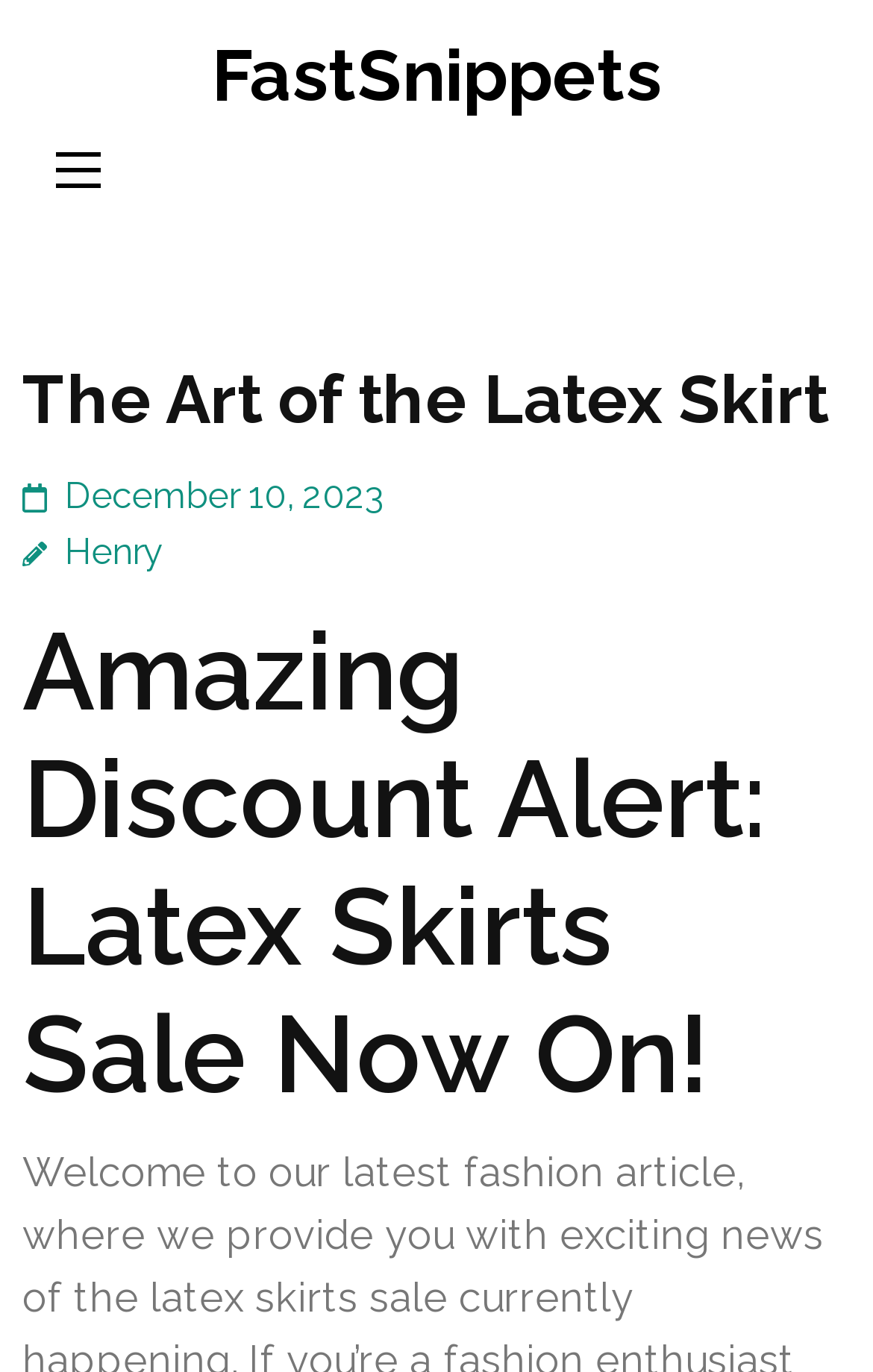What is the date of the article?
From the screenshot, supply a one-word or short-phrase answer.

December 10, 2023